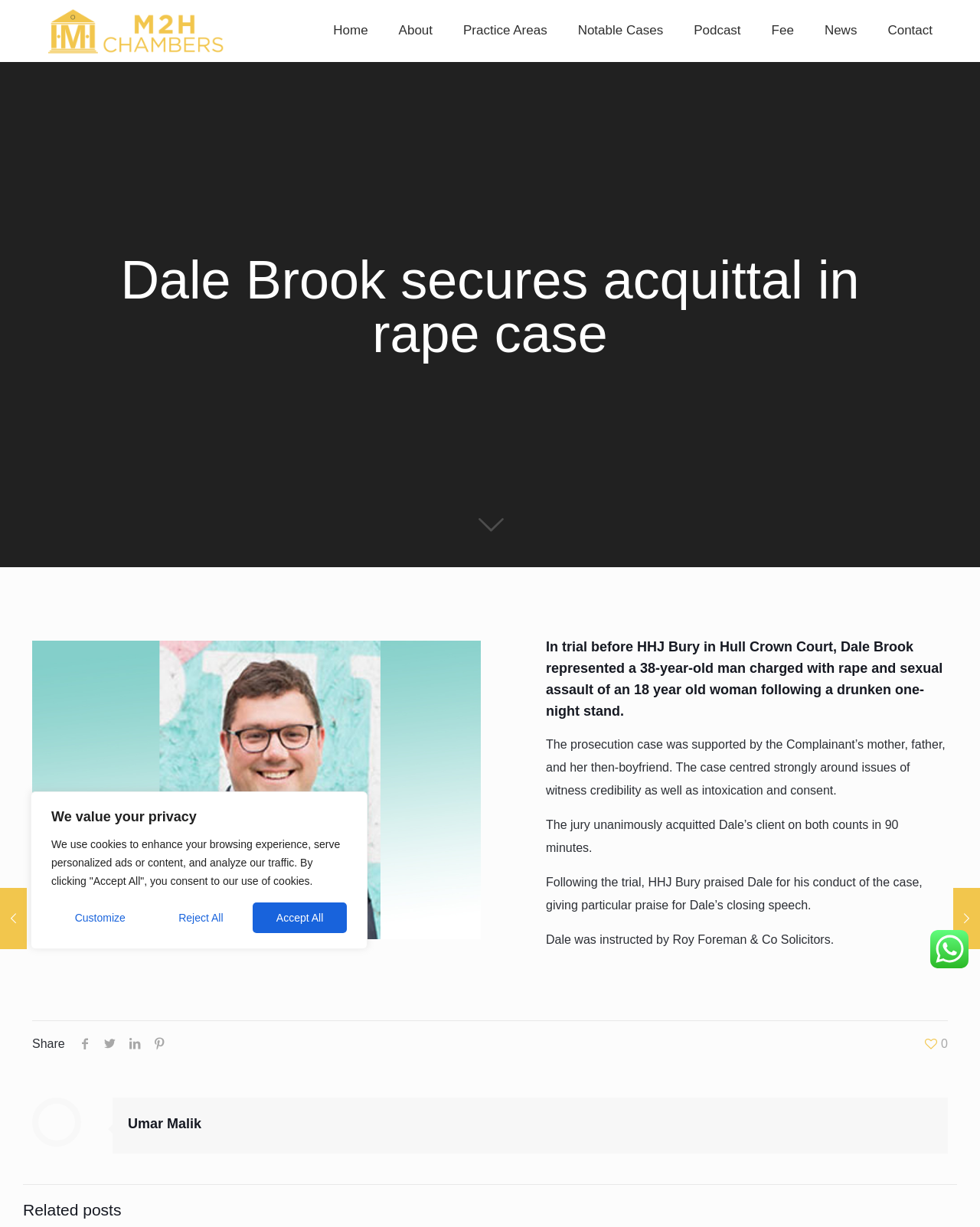What is the name of the solicitors who instructed Dale? Observe the screenshot and provide a one-word or short phrase answer.

Roy Foreman & Co